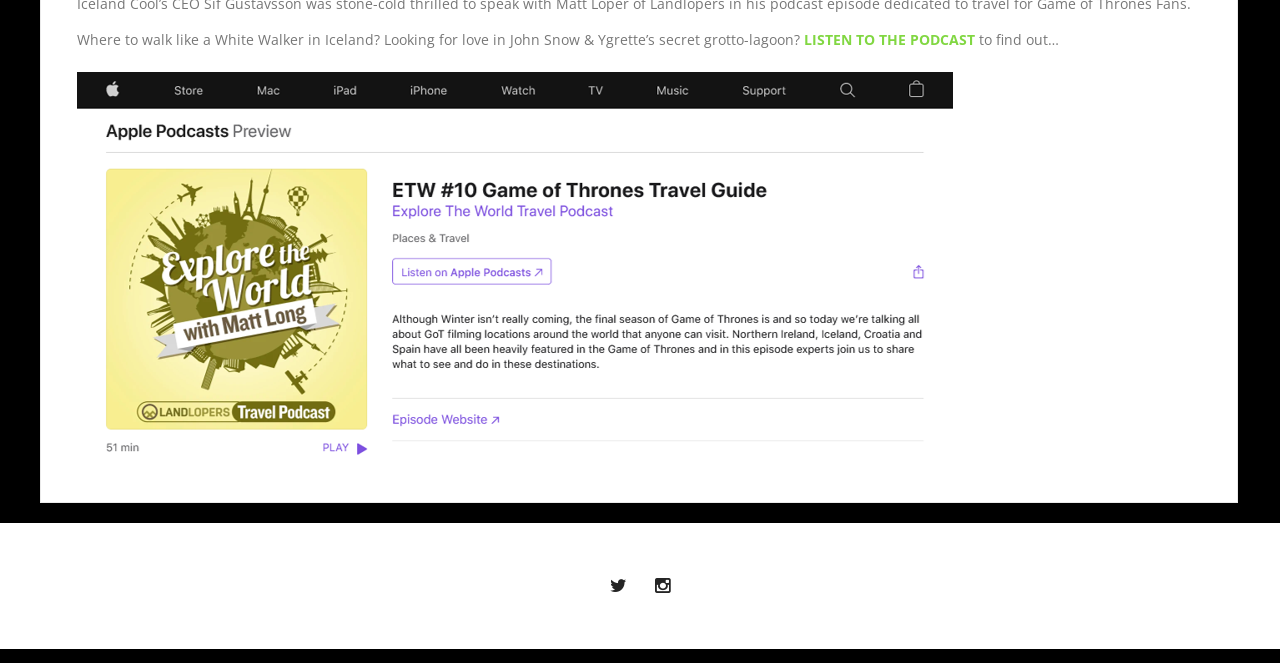Given the webpage screenshot and the description, determine the bounding box coordinates (top-left x, top-left y, bottom-right x, bottom-right y) that define the location of the UI element matching this description: title="Instagram"

[0.502, 0.868, 0.533, 0.898]